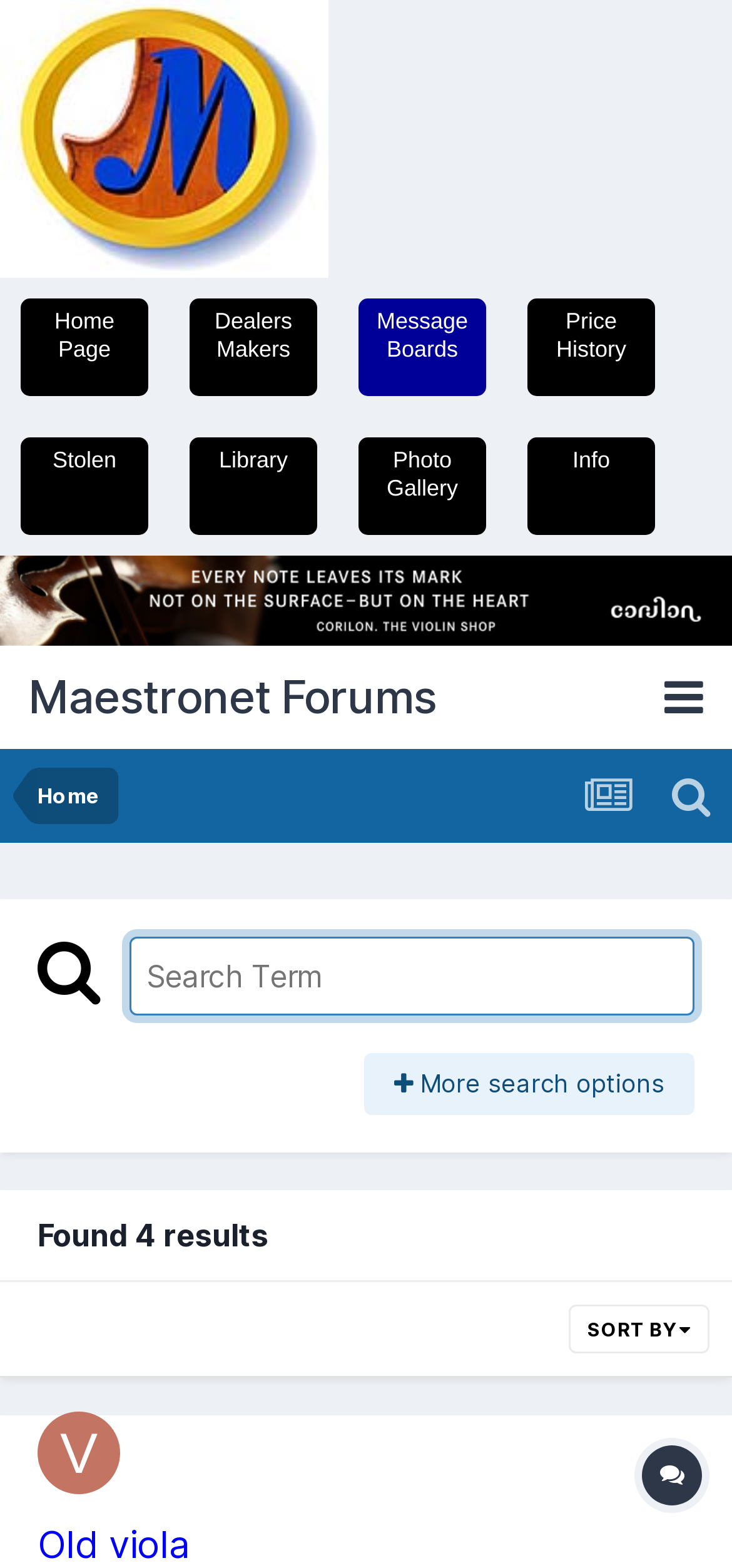Can you specify the bounding box coordinates for the region that should be clicked to fulfill this instruction: "Go to home page".

[0.074, 0.196, 0.156, 0.247]